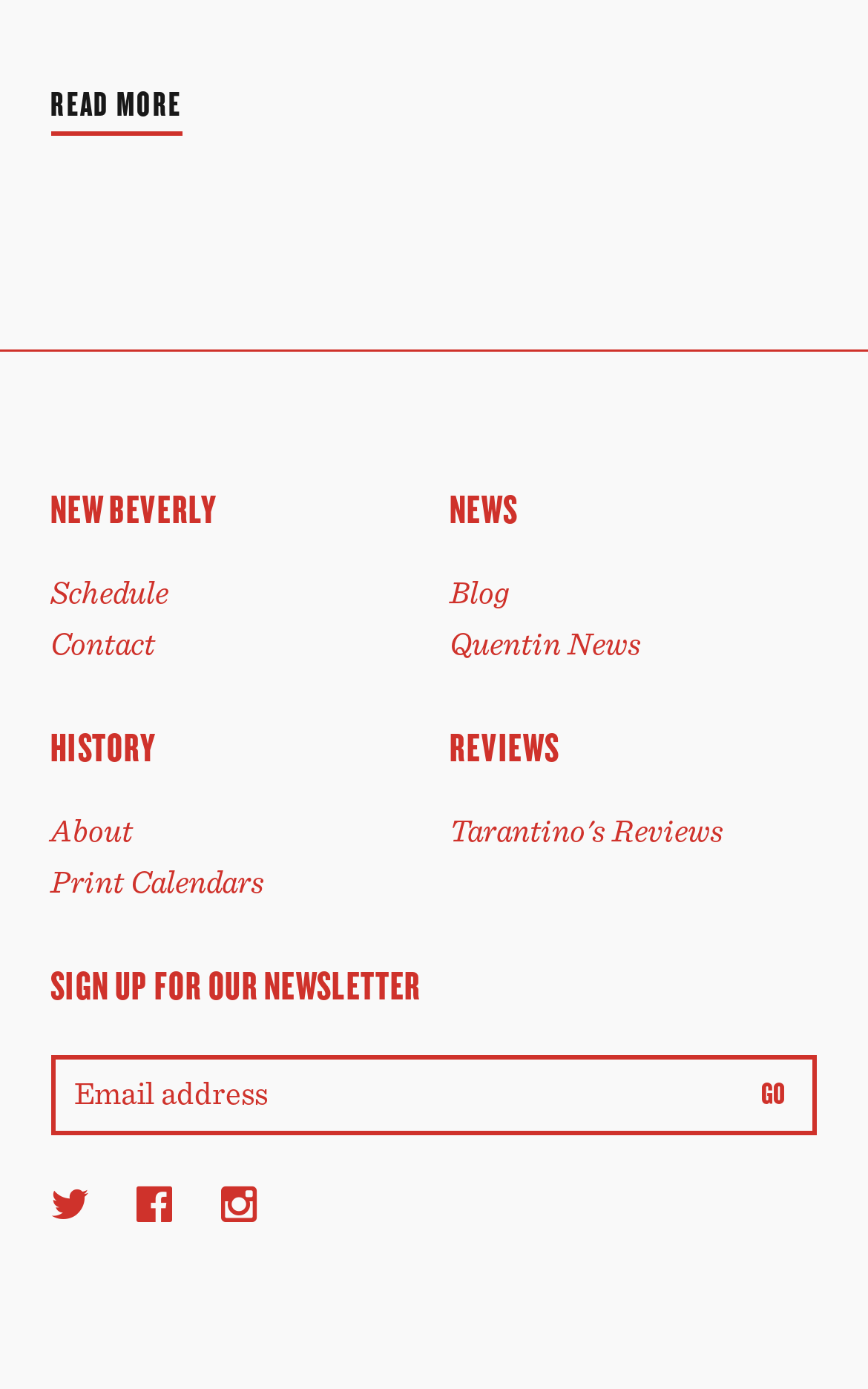Provide a short answer using a single word or phrase for the following question: 
What is the purpose of the textbox?

SIGN UP FOR OUR NEWSLETTER